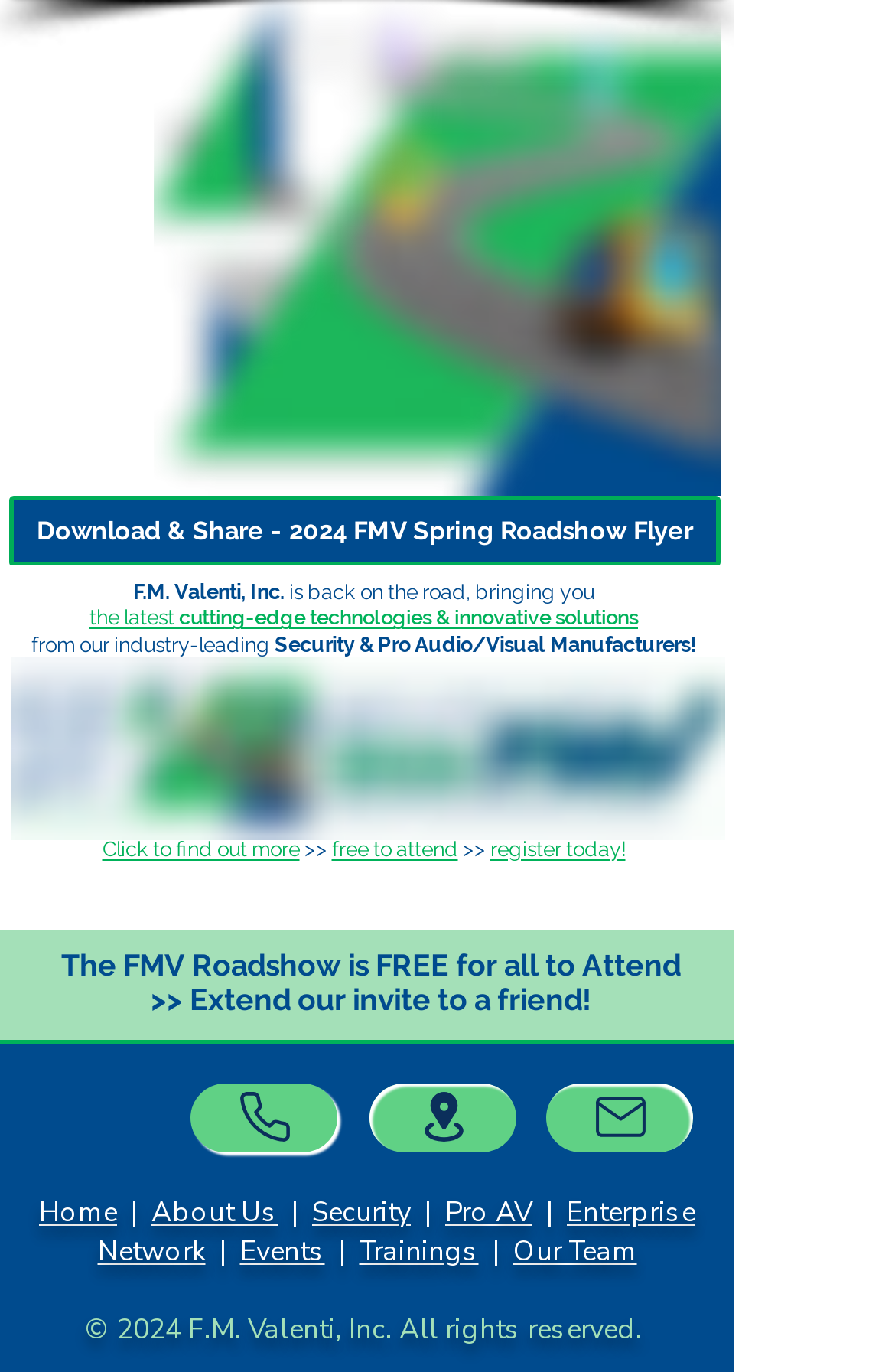Bounding box coordinates are specified in the format (top-left x, top-left y, bottom-right x, bottom-right y). All values are floating point numbers bounded between 0 and 1. Please provide the bounding box coordinate of the region this sentence describes: cutting-edge technologies & innovative solutions

[0.2, 0.443, 0.713, 0.459]